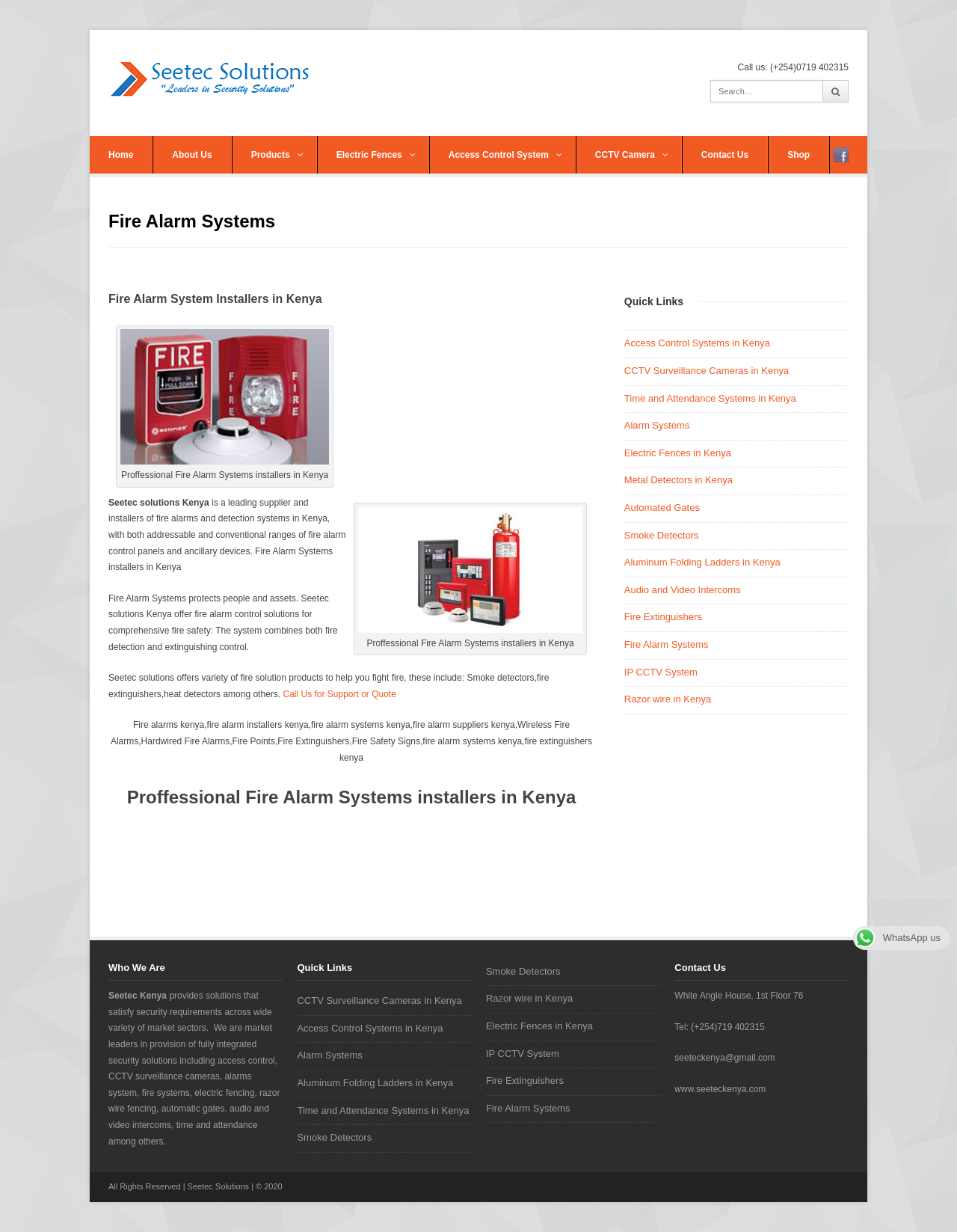Extract the bounding box coordinates of the UI element described: "Electric Fences in Kenya". Provide the coordinates in the format [left, top, right, bottom] with values ranging from 0 to 1.

[0.652, 0.363, 0.764, 0.372]